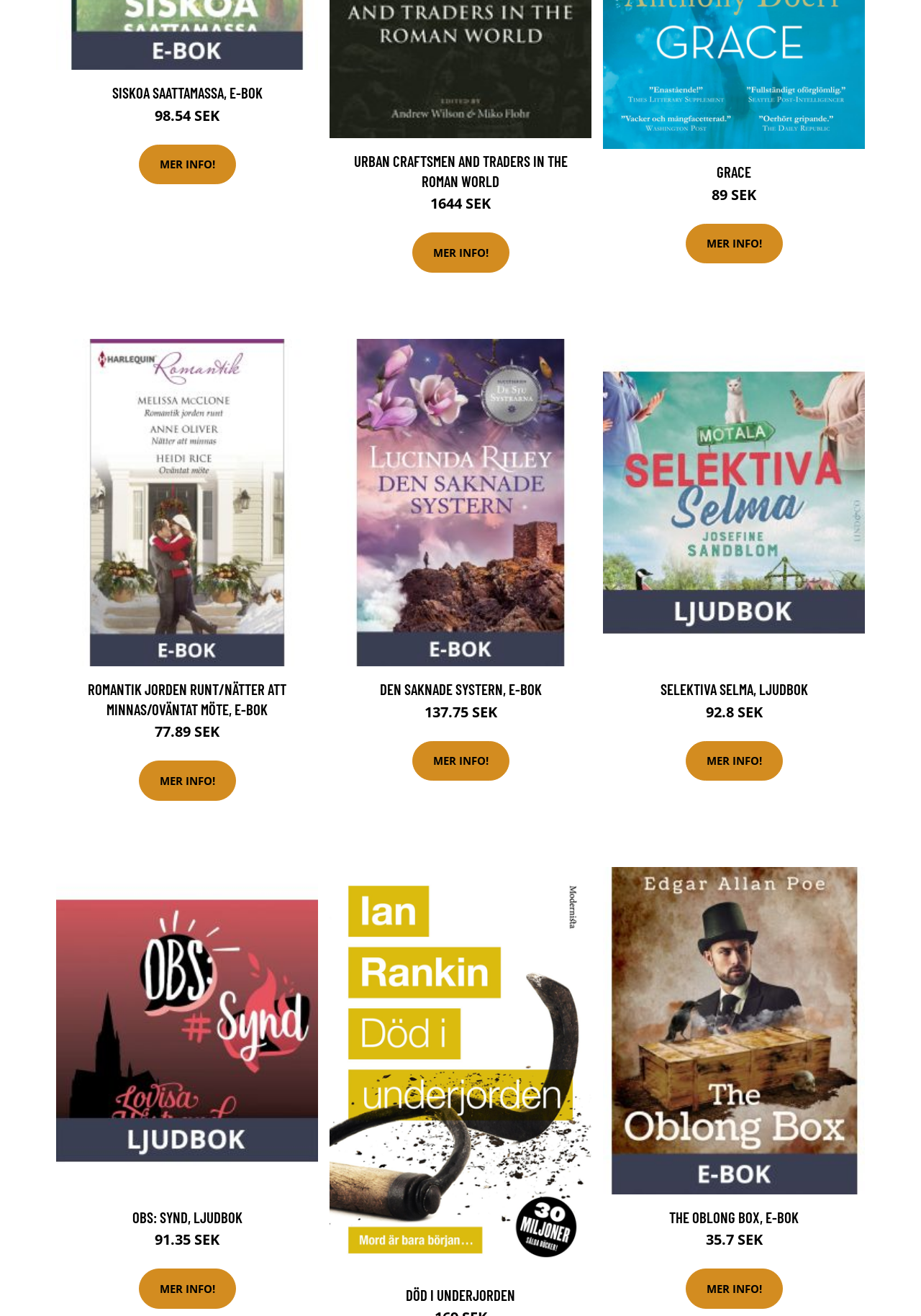Locate the coordinates of the bounding box for the clickable region that fulfills this instruction: "View more information about SISKOA SAATTAMASSA, E-BOK".

[0.121, 0.064, 0.285, 0.077]